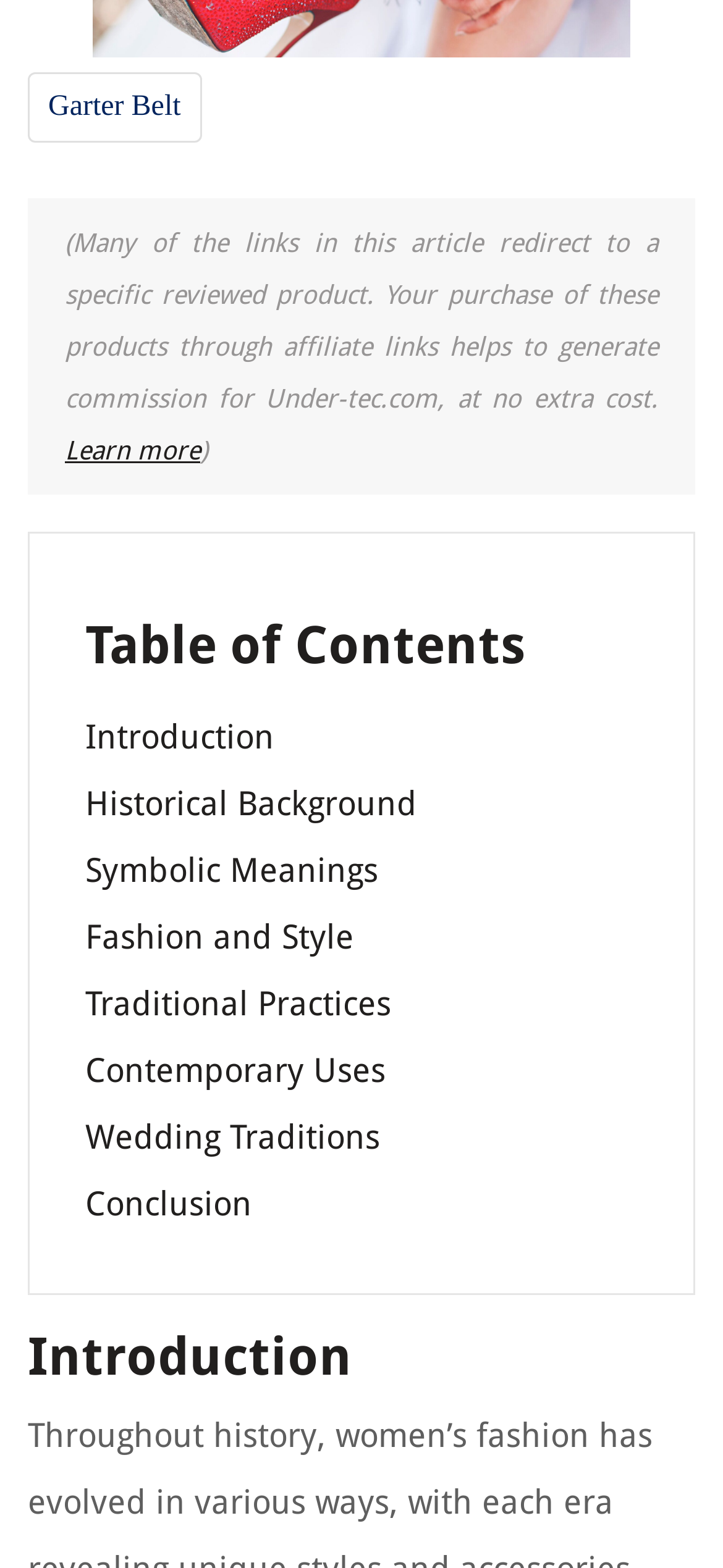Kindly provide the bounding box coordinates of the section you need to click on to fulfill the given instruction: "Select 'Archives' from the combobox".

None